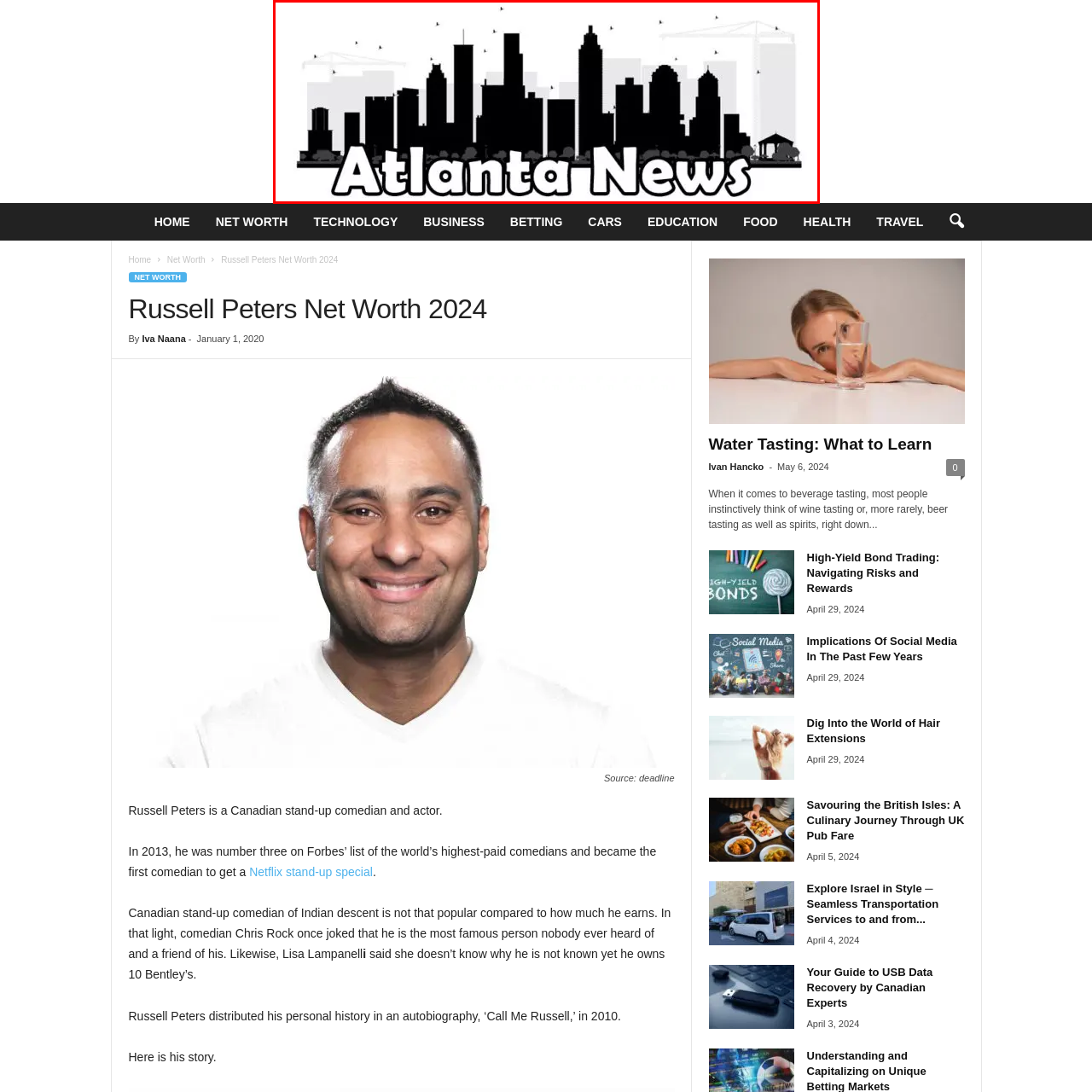What is the focus of the 'Atlanta News' text?
Look closely at the image within the red bounding box and respond to the question with one word or a brief phrase.

News and updates